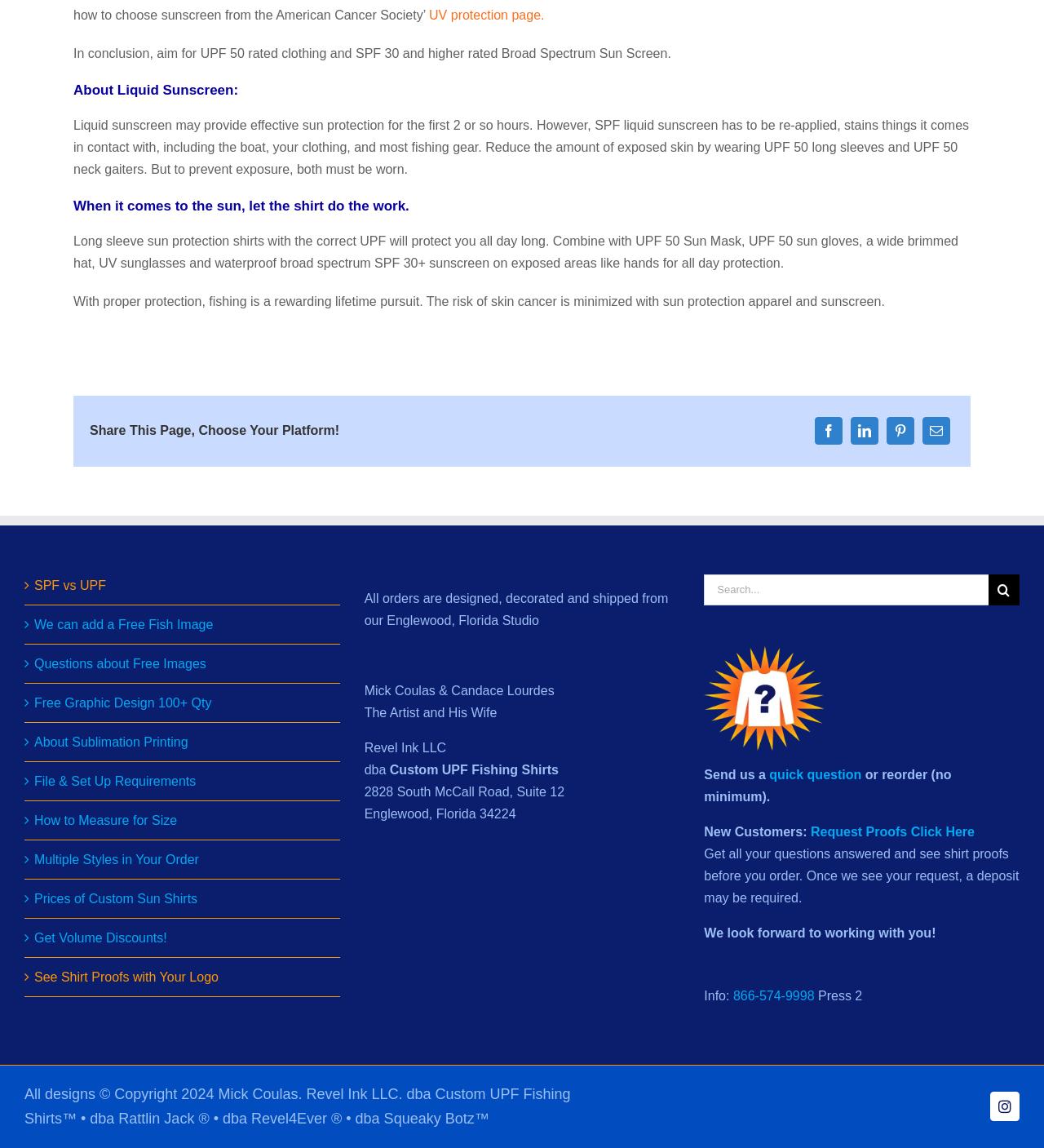Pinpoint the bounding box coordinates of the element to be clicked to execute the instruction: "Search for something".

[0.674, 0.5, 0.977, 0.527]